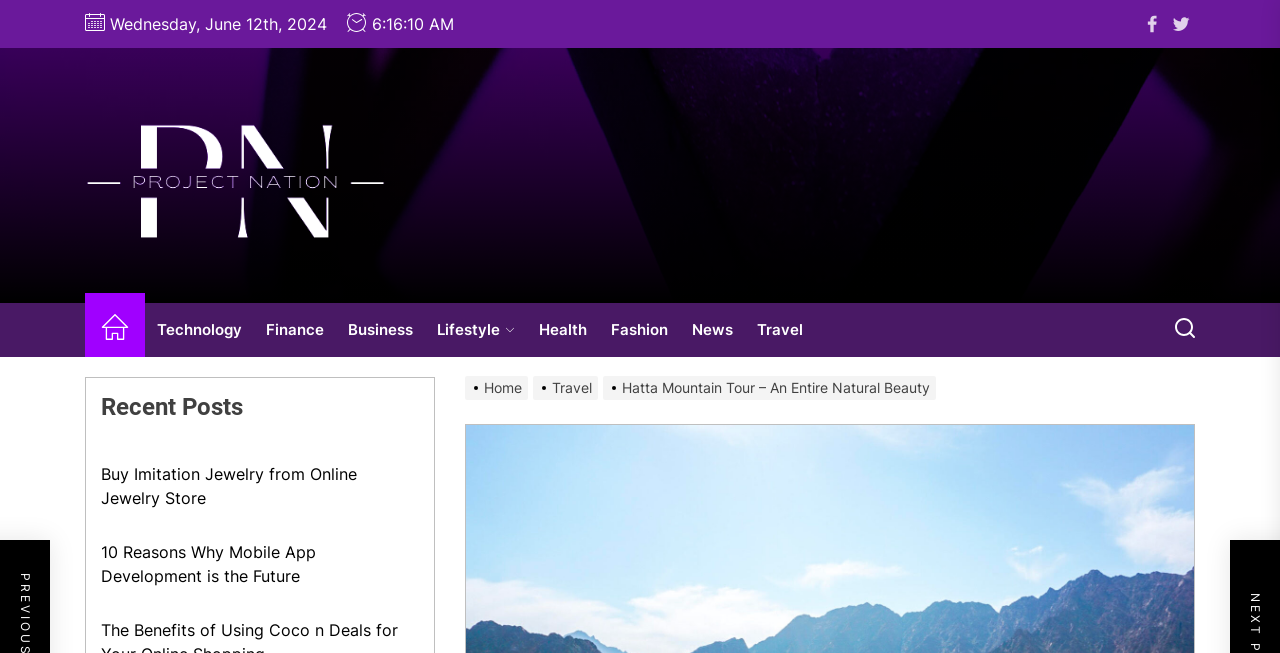Provide a brief response in the form of a single word or phrase:
What is the category of the webpage based on the breadcrumbs?

Travel